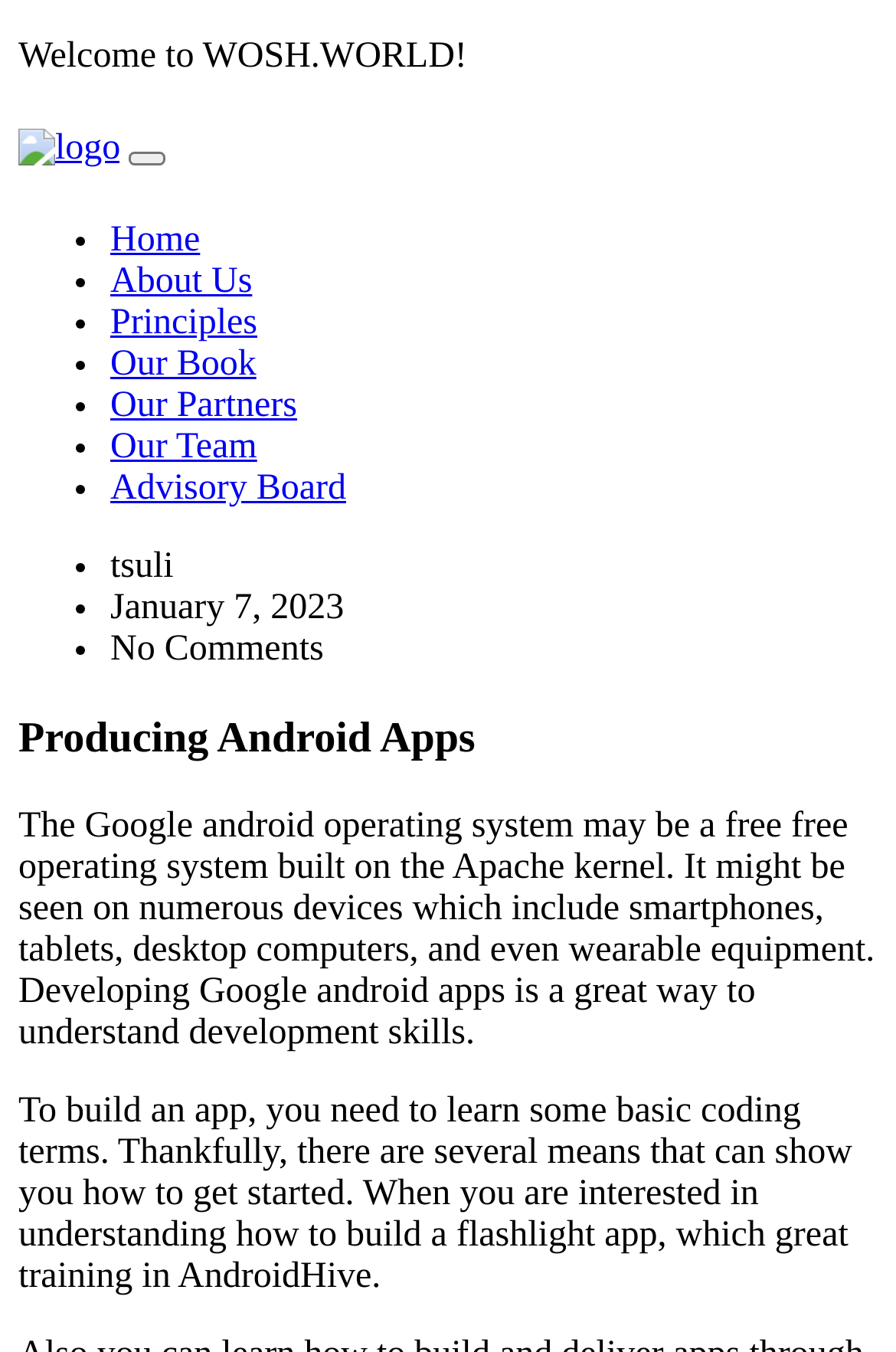Could you indicate the bounding box coordinates of the region to click in order to complete this instruction: "Click the logo".

[0.021, 0.095, 0.134, 0.124]